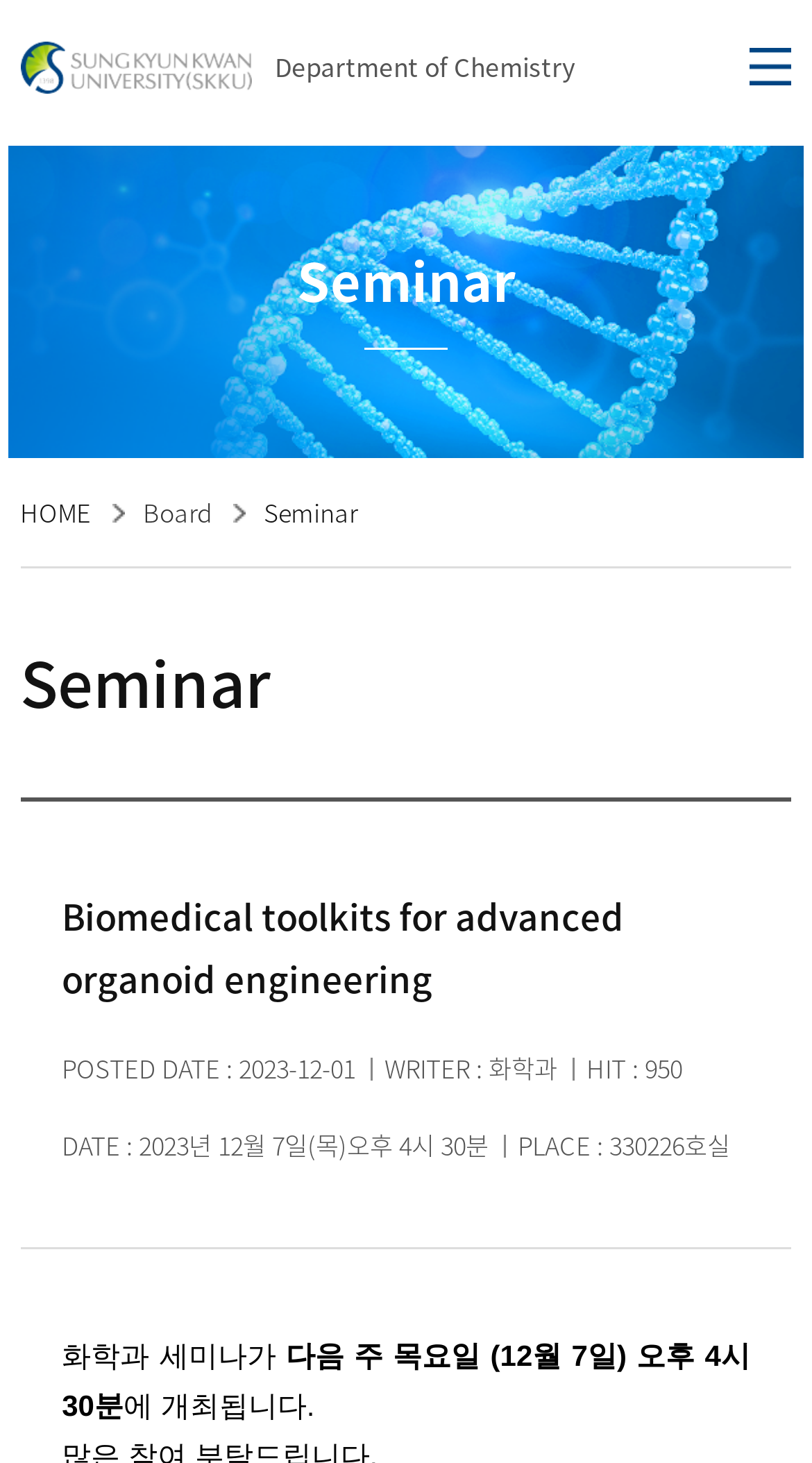Identify the coordinates of the bounding box for the element described below: "parent_node: Department of Chemistry". Return the coordinates as four float numbers between 0 and 1: [left, top, right, bottom].

[0.923, 0.032, 0.974, 0.06]